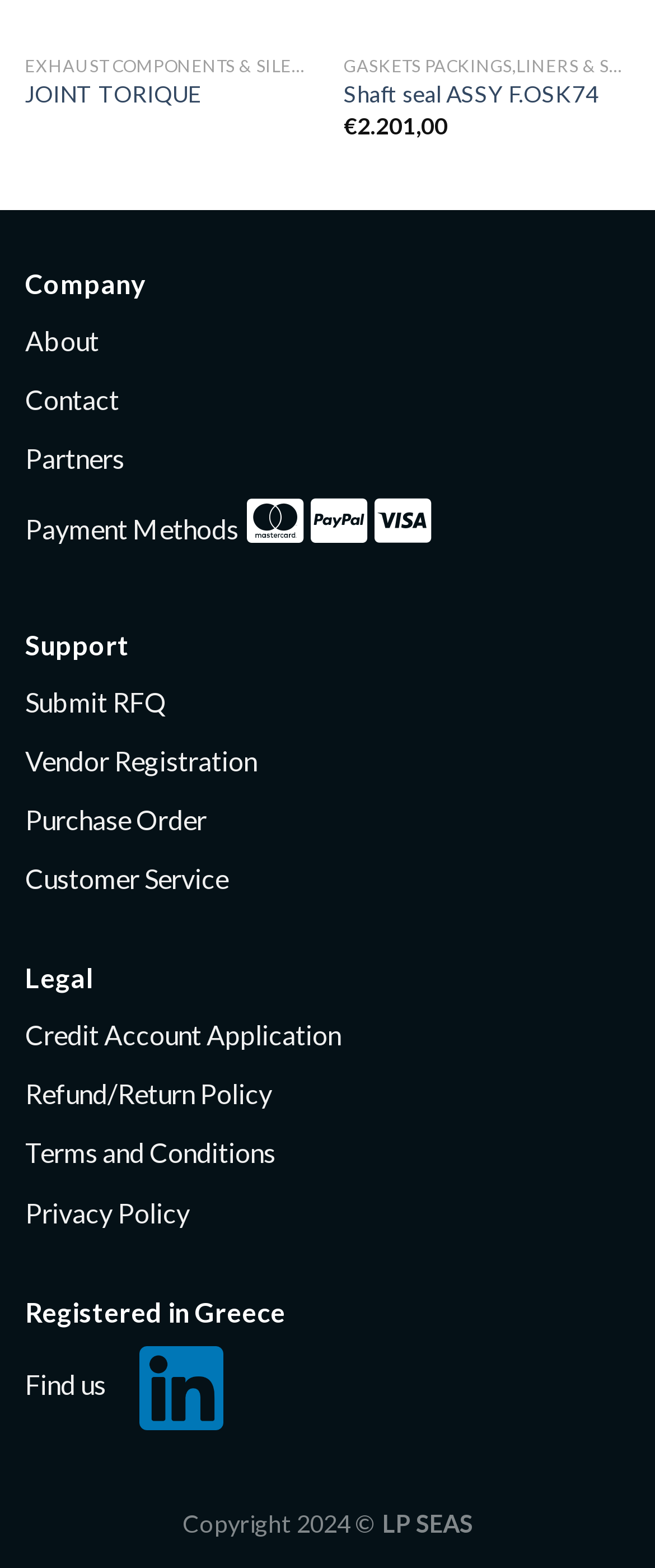Please identify the bounding box coordinates of the area I need to click to accomplish the following instruction: "Go to About page".

[0.038, 0.207, 0.151, 0.227]